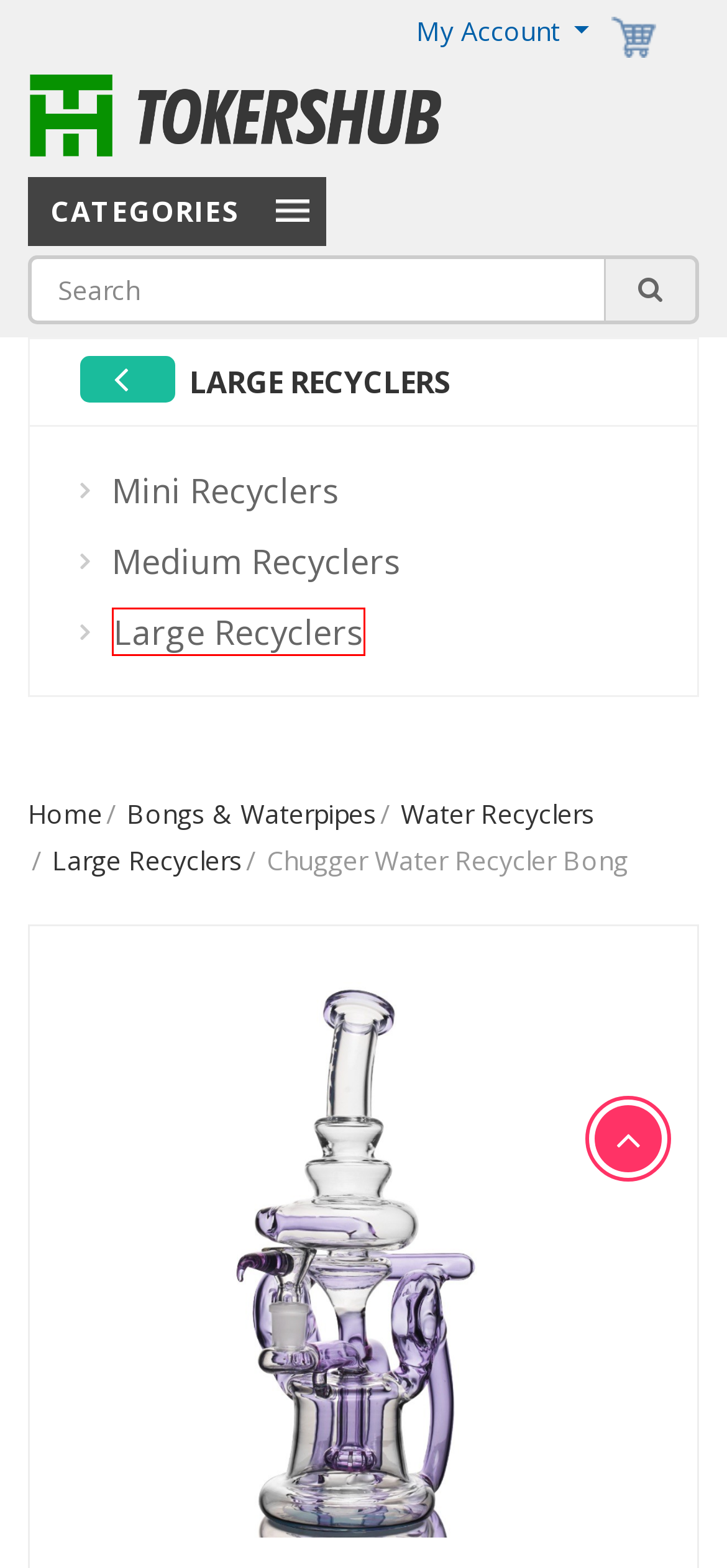Determine the bounding box for the HTML element described here: "parent_node: LARGE RECYCLERS". The coordinates should be given as [left, top, right, bottom] with each number being a float between 0 and 1.

[0.11, 0.23, 0.24, 0.256]